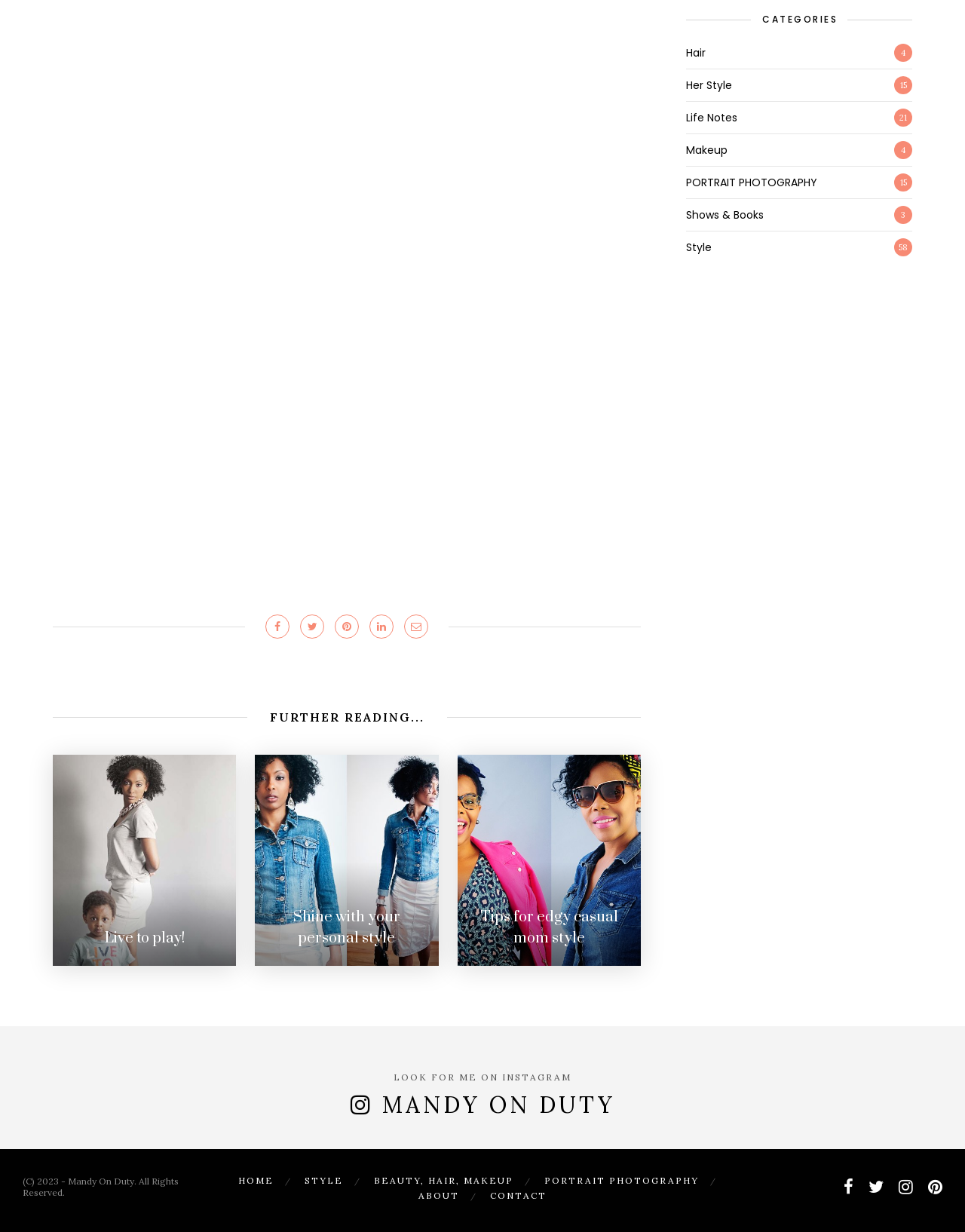Based on the element description: "Live to play!", identify the UI element and provide its bounding box coordinates. Use four float numbers between 0 and 1, [left, top, right, bottom].

[0.108, 0.754, 0.191, 0.769]